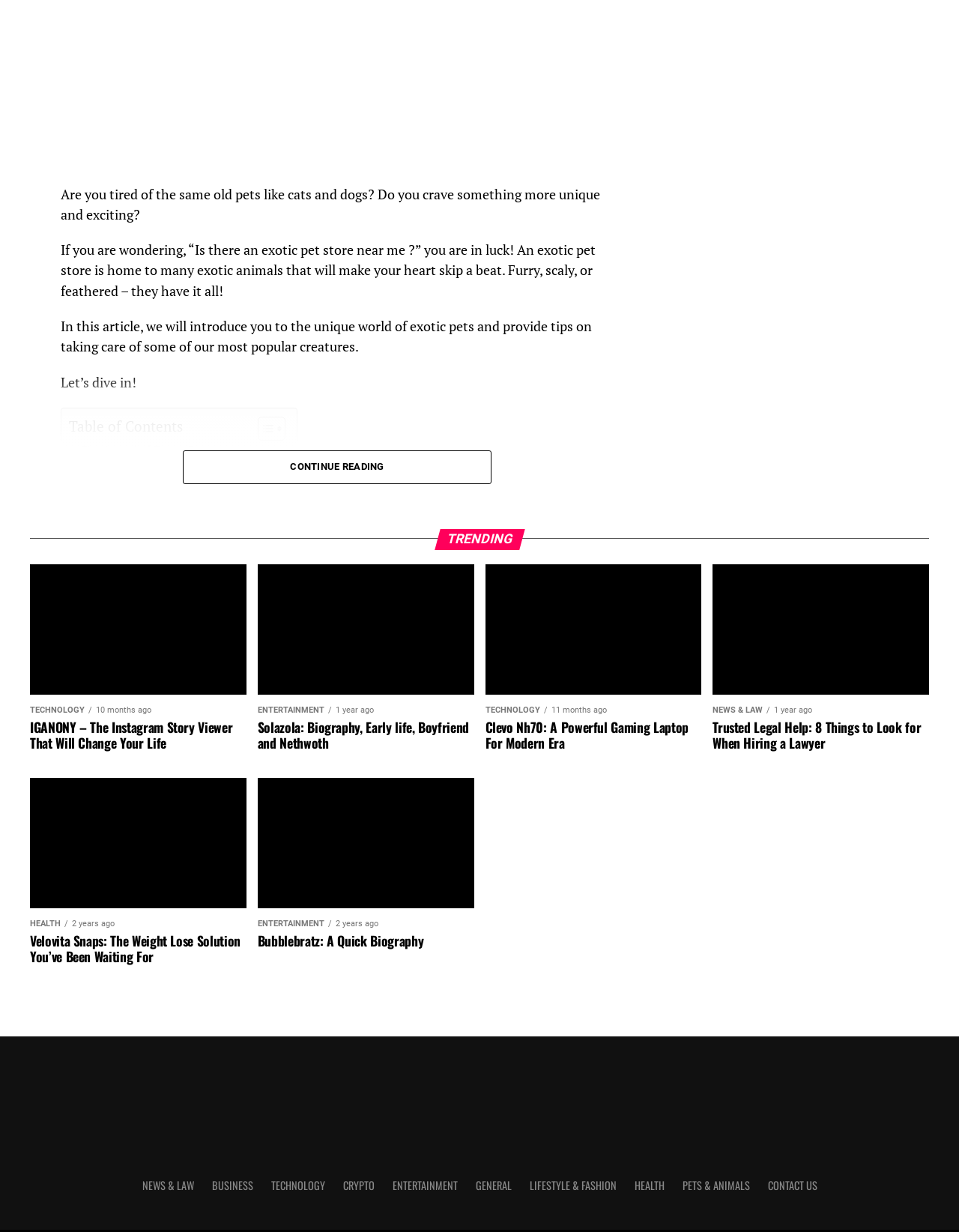Locate the UI element described as follows: "Ball Pythons". Return the bounding box coordinates as four float numbers between 0 and 1 in the order [left, top, right, bottom].

[0.09, 0.441, 0.173, 0.454]